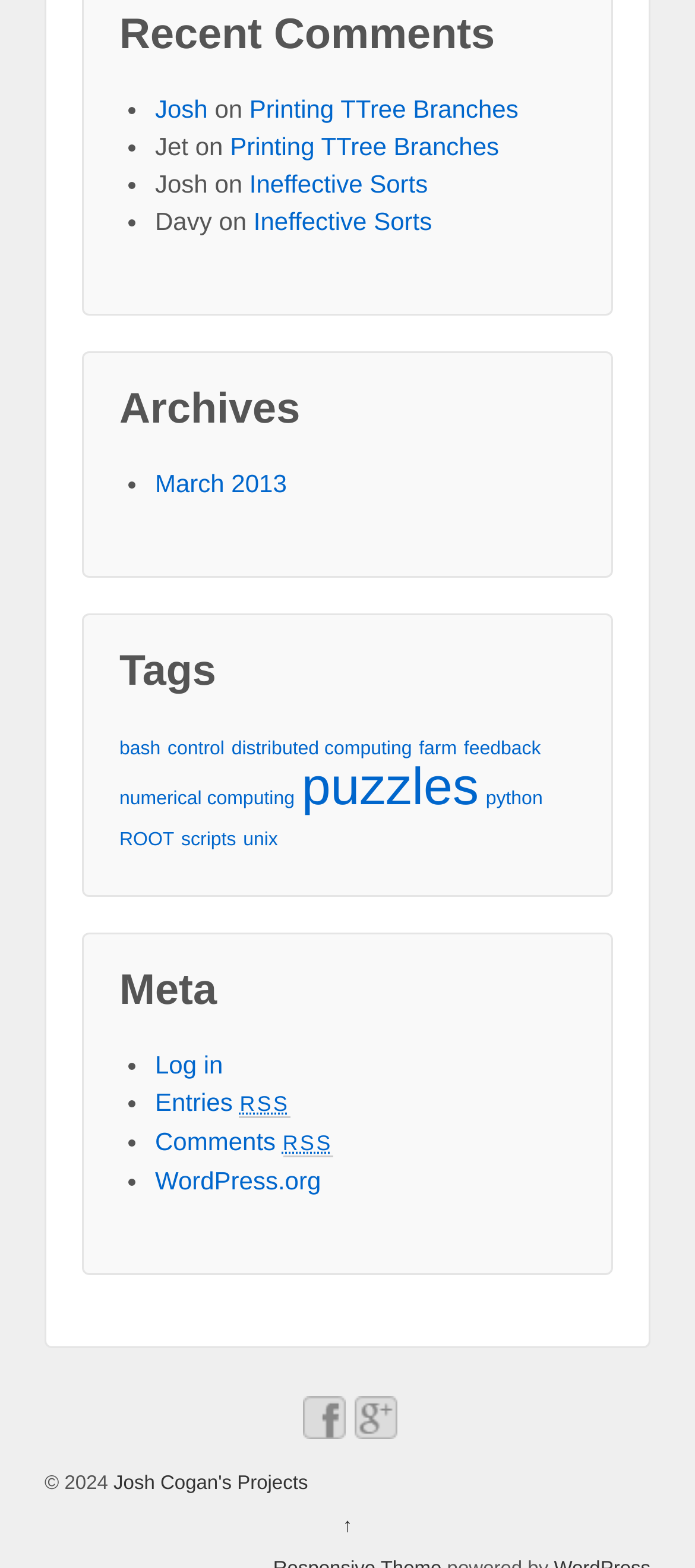Find the bounding box coordinates for the area that must be clicked to perform this action: "view archives".

[0.172, 0.248, 0.828, 0.297]